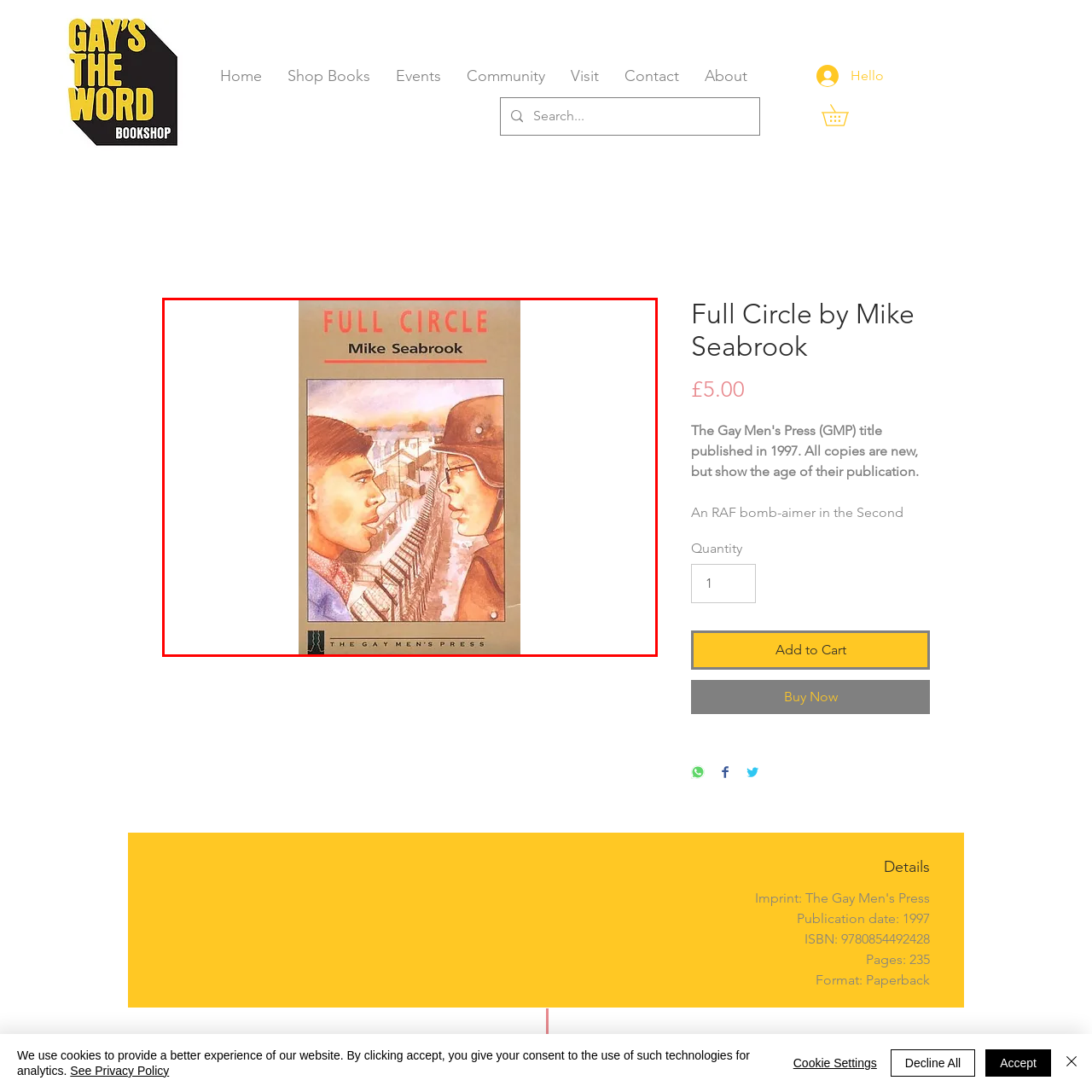Focus on the portion of the image highlighted in red and deliver a detailed explanation for the following question: Where is the author's name located?

The author's name, Mike Seabrook, appears just beneath the title 'FULL CIRCLE', which reinforces the narrative's focus on personal relationships amid the complexities of war.